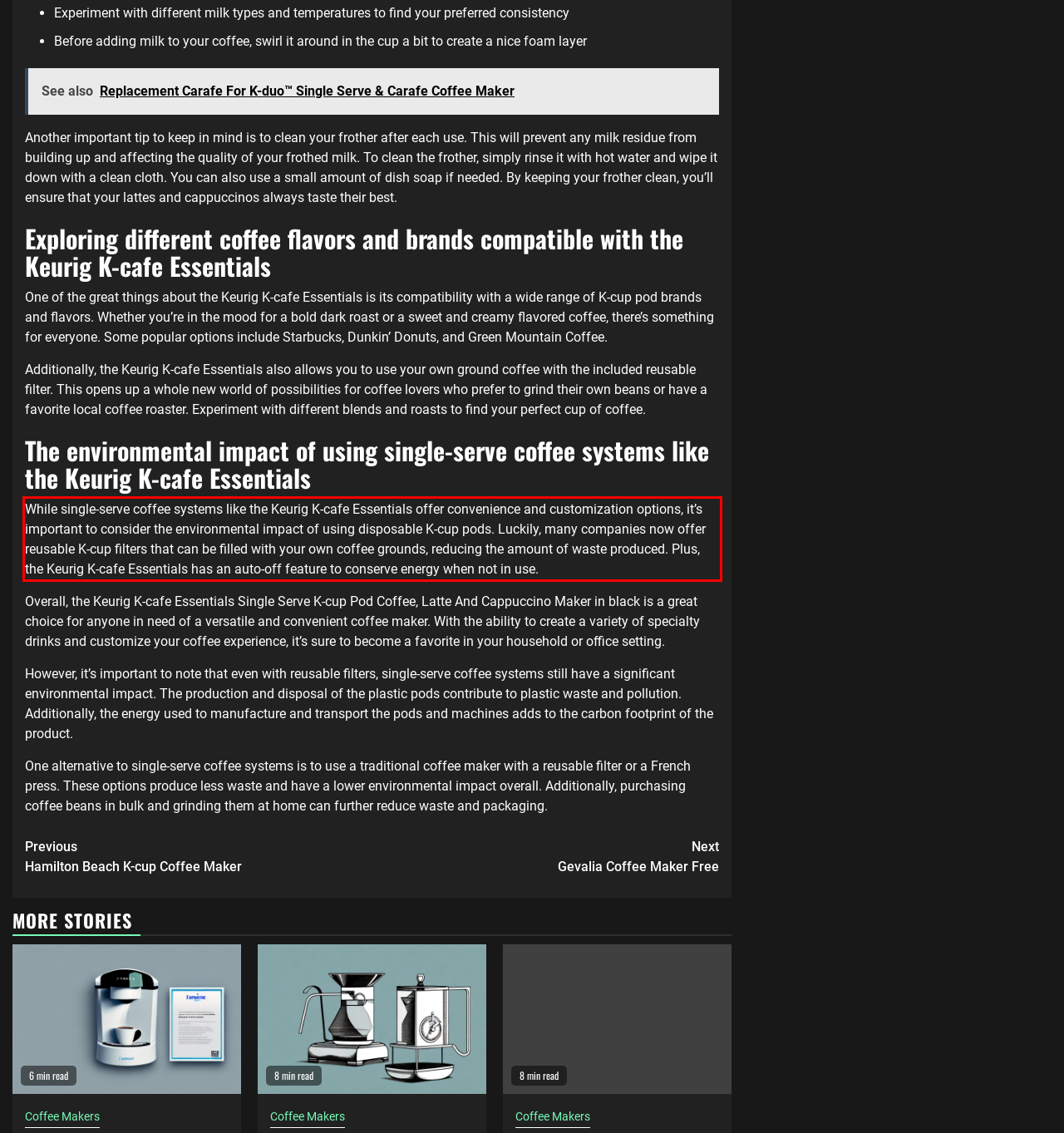There is a UI element on the webpage screenshot marked by a red bounding box. Extract and generate the text content from within this red box.

While single-serve coffee systems like the Keurig K-cafe Essentials offer convenience and customization options, it’s important to consider the environmental impact of using disposable K-cup pods. Luckily, many companies now offer reusable K-cup filters that can be filled with your own coffee grounds, reducing the amount of waste produced. Plus, the Keurig K-cafe Essentials has an auto-off feature to conserve energy when not in use.